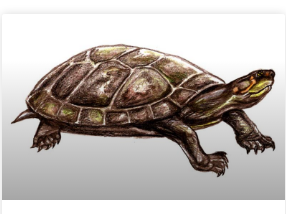Detail all significant aspects of the image you see.

This image features a detailed life reconstruction of the extinct turtle species *Foxemys trabanti*. The illustration showcases the turtle in a semi-realistic style, capturing its distinctive shell and features, including its robust limbs and facial characteristics. *Foxemys trabanti* is named after the Trabant 601 cars that were historically used by researchers in the field. This depiction not only reflects the biological aspects of the species, which thrived in prehistoric environments, but also connects its legacy to the tools and methods of modern scientific exploration. The backdrop highlights the turtle's natural habitat, suggesting a serene and prehistoric aquatic ecosystem.